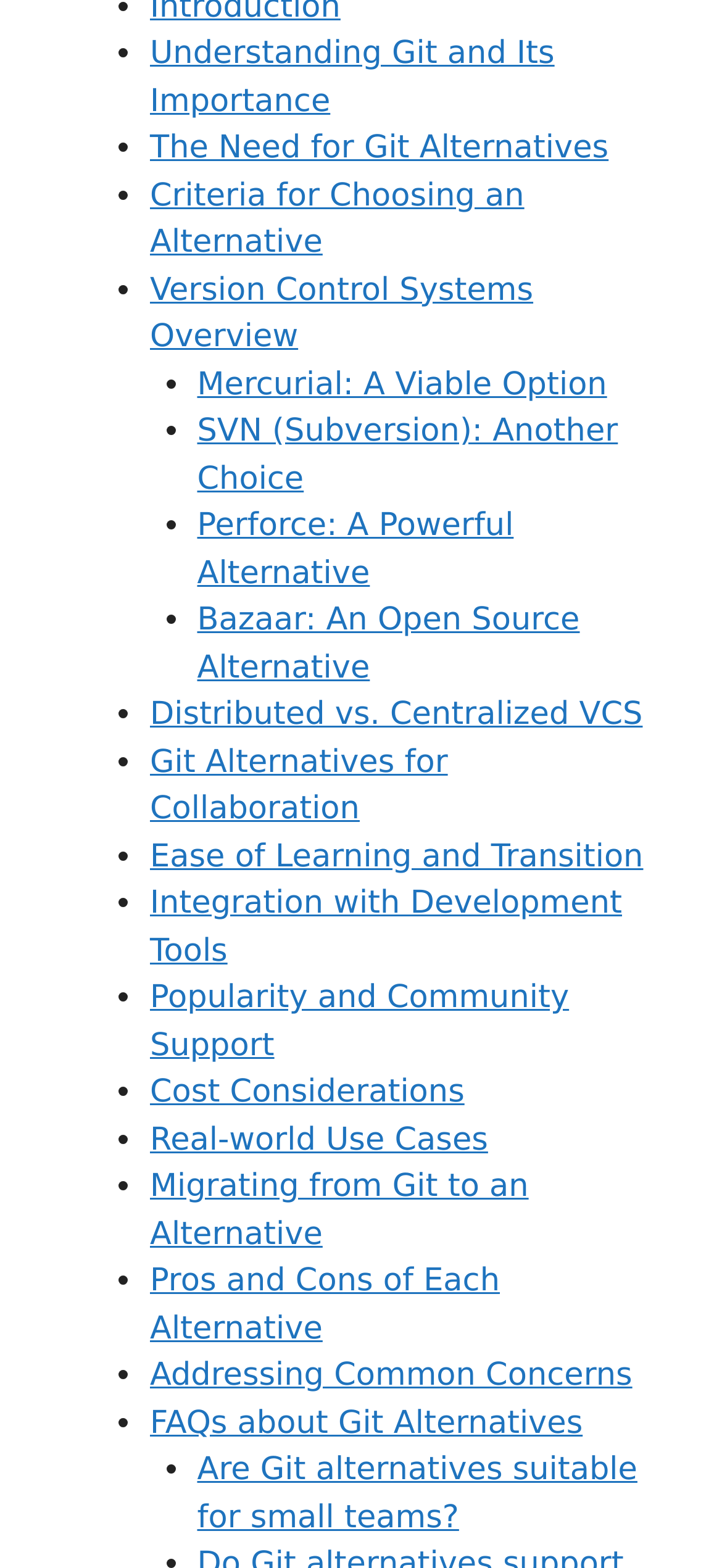Is Perforce a Git alternative?
Refer to the image and provide a one-word or short phrase answer.

Yes